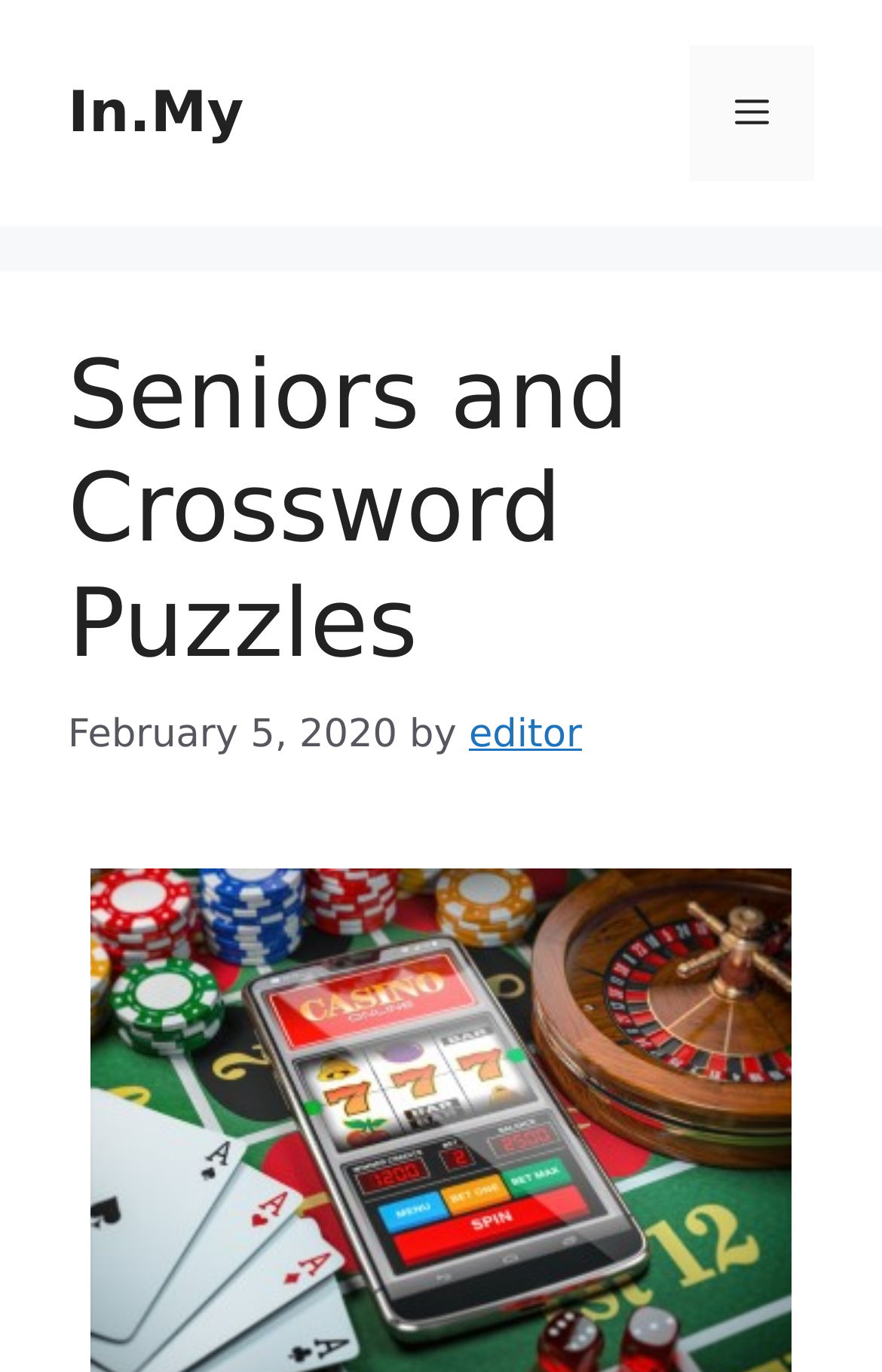Please determine the bounding box coordinates for the UI element described as: "Menu".

[0.782, 0.033, 0.923, 0.132]